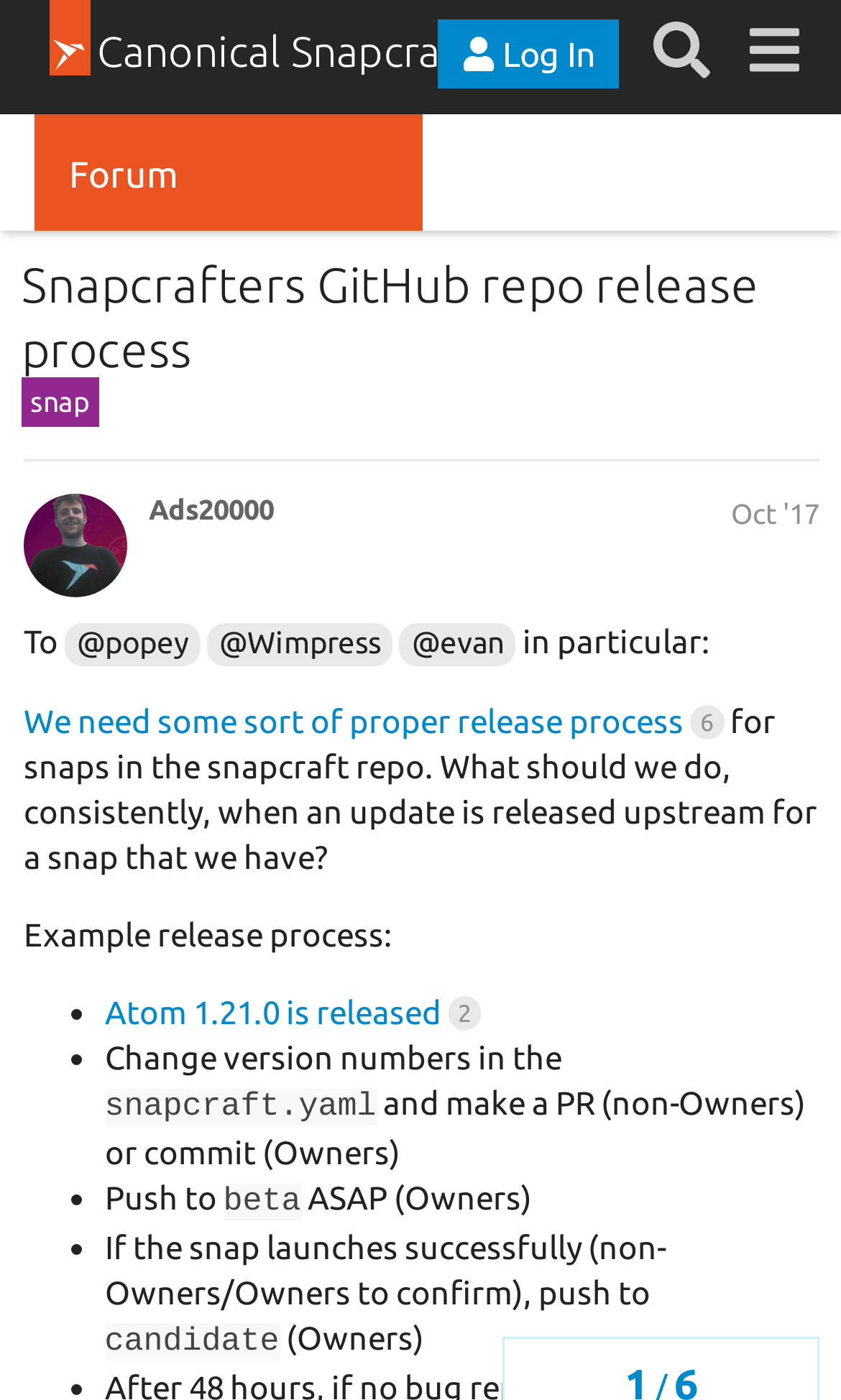Respond with a single word or phrase to the following question:
How many links are there in the webpage?

13